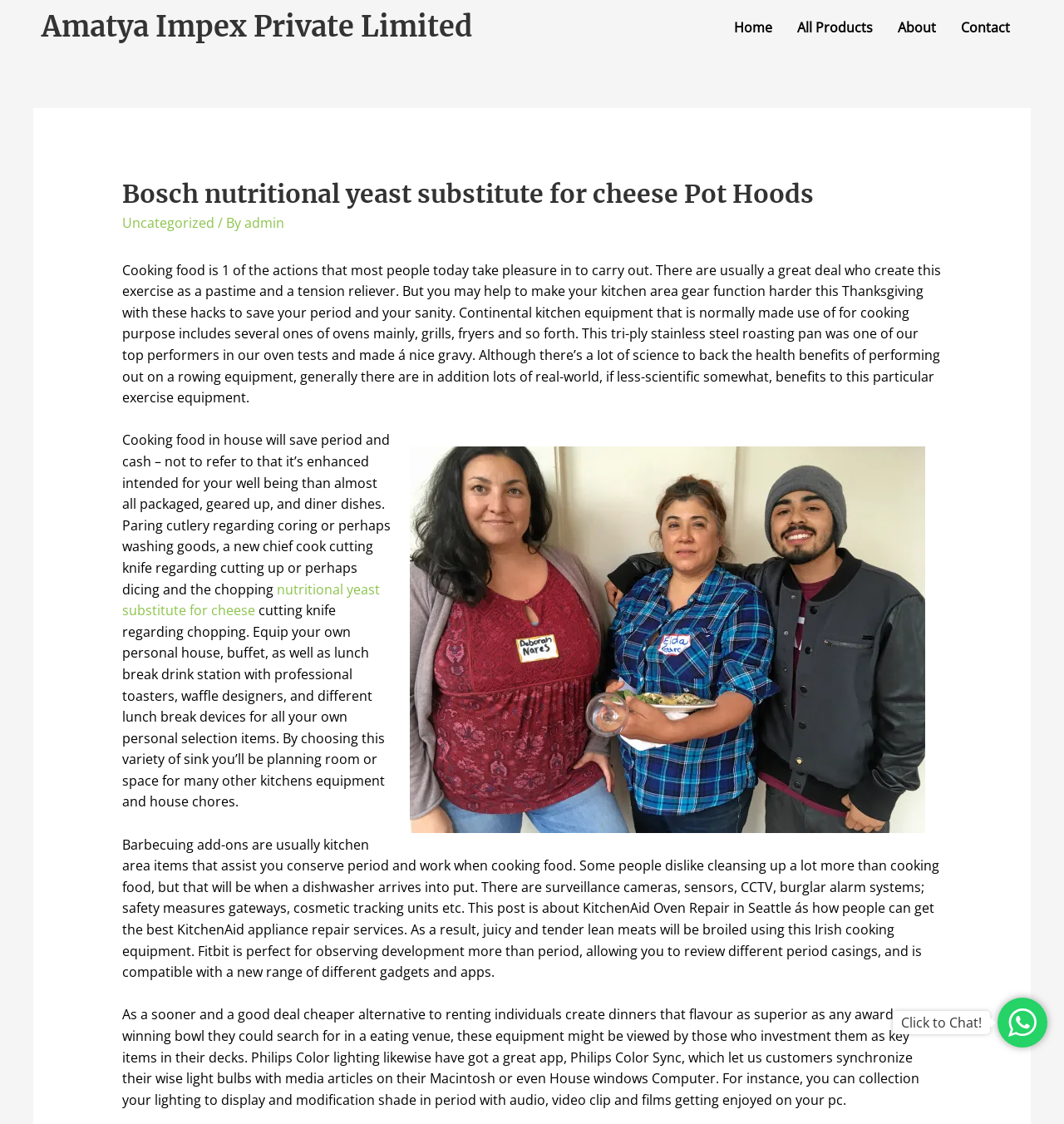Identify the bounding box coordinates of the clickable region necessary to fulfill the following instruction: "Click on All Products". The bounding box coordinates should be four float numbers between 0 and 1, i.e., [left, top, right, bottom].

[0.737, 0.007, 0.832, 0.041]